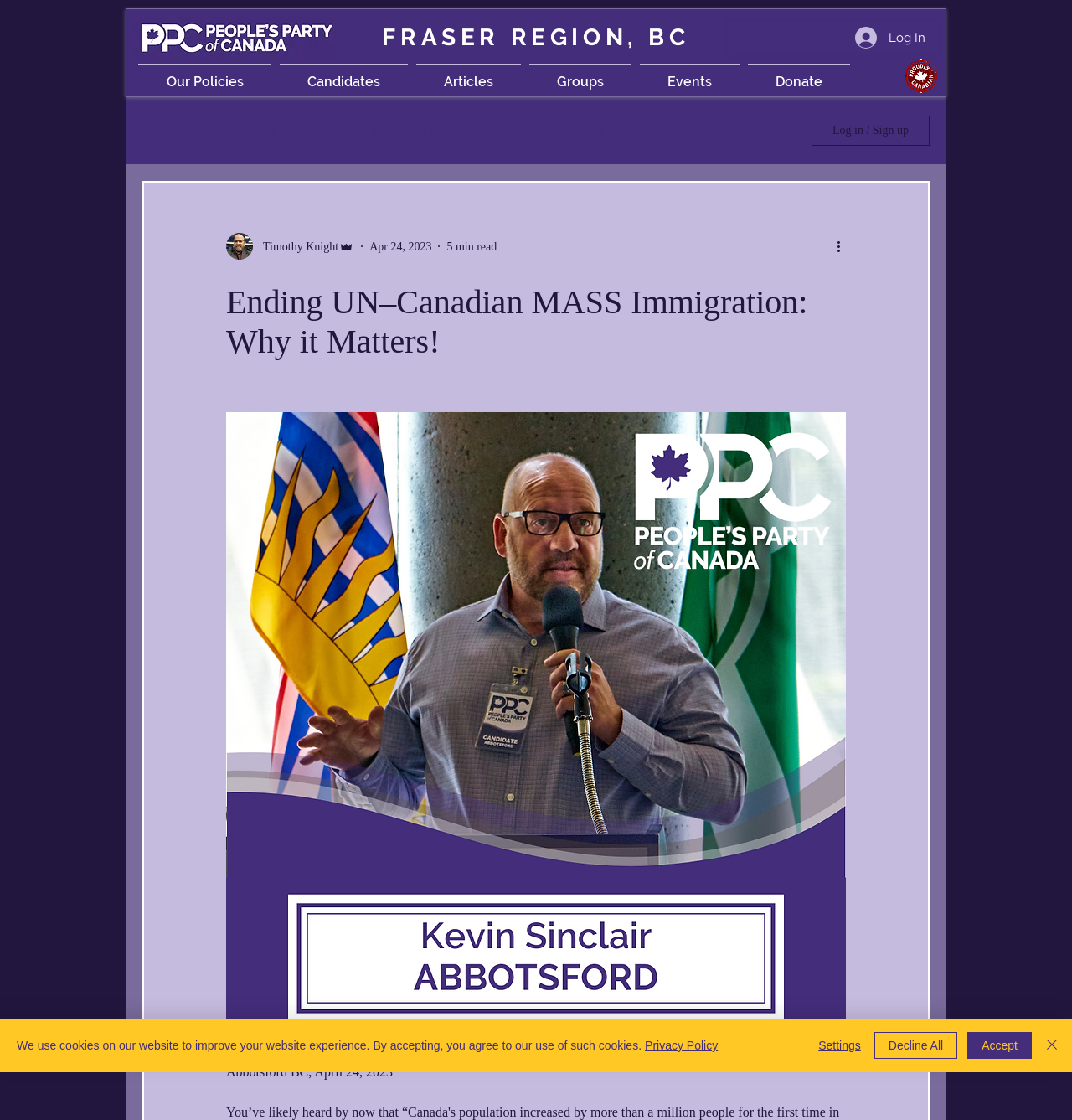What is the date of the article?
Based on the screenshot, respond with a single word or phrase.

April 24, 2023